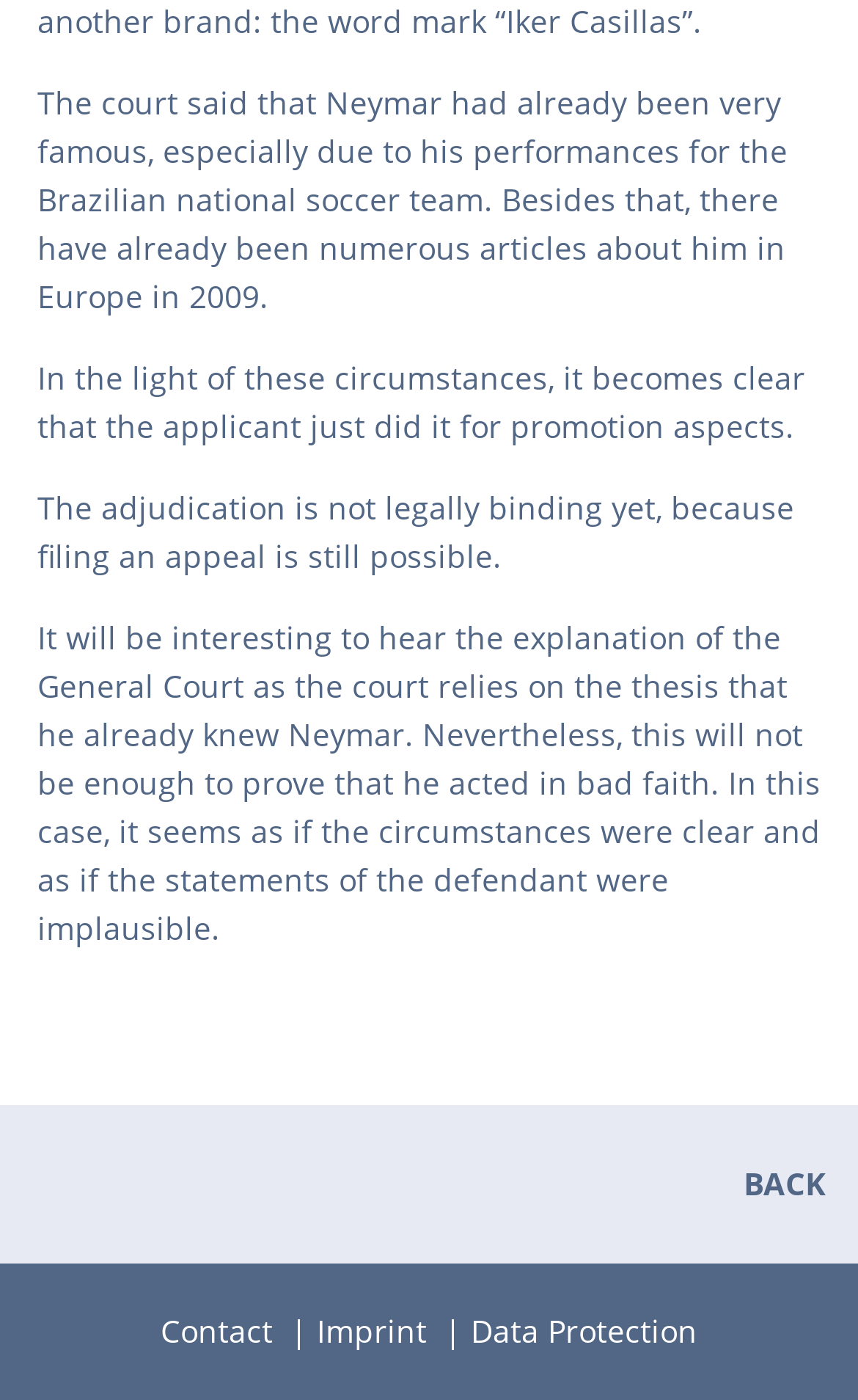What options are available at the bottom of the page?
Based on the image, respond with a single word or phrase.

Contact, Imprint, Data Protection